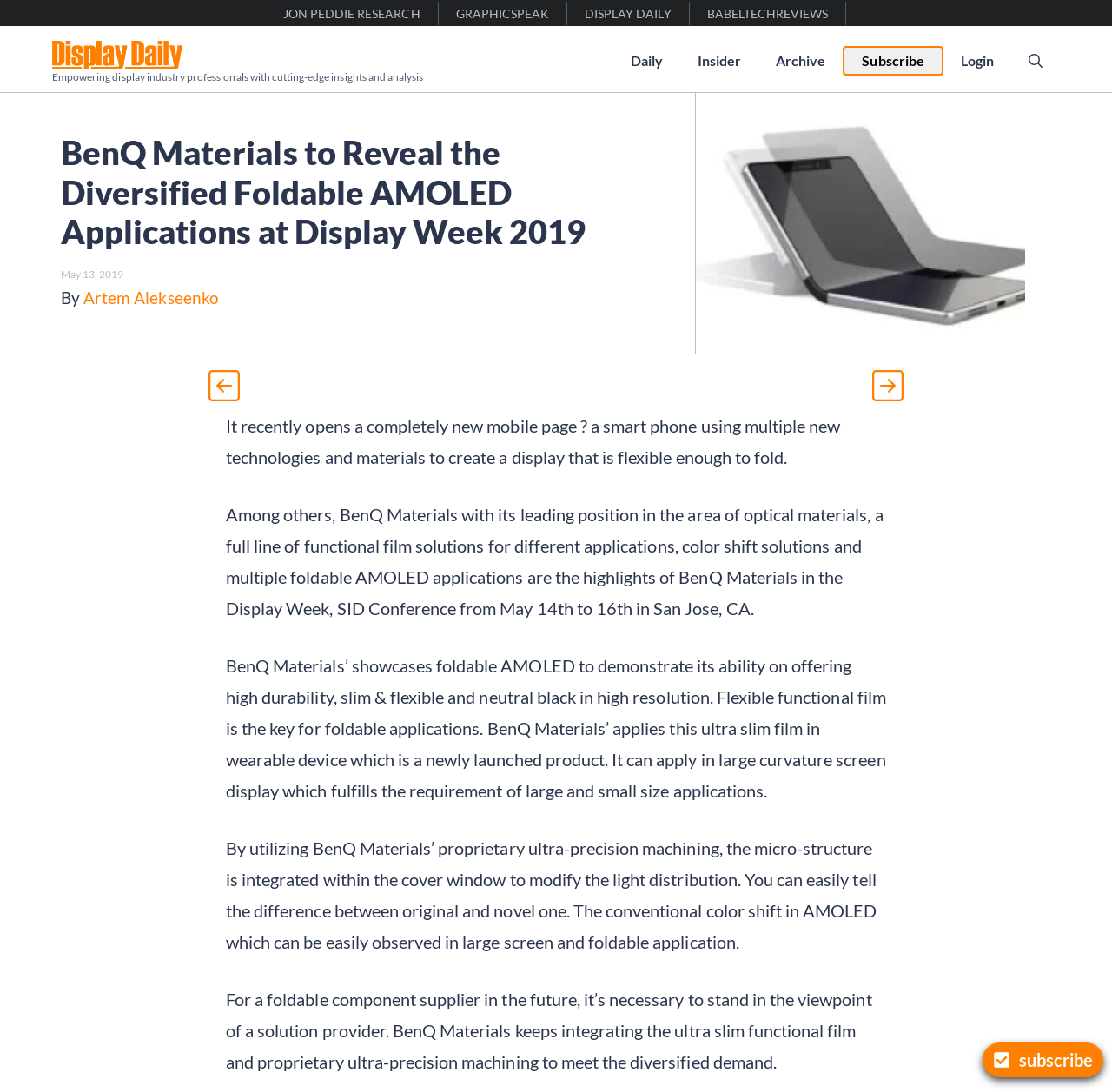Locate the bounding box coordinates of the area where you should click to accomplish the instruction: "Subscribe to the newsletter".

[0.883, 0.955, 0.992, 0.986]